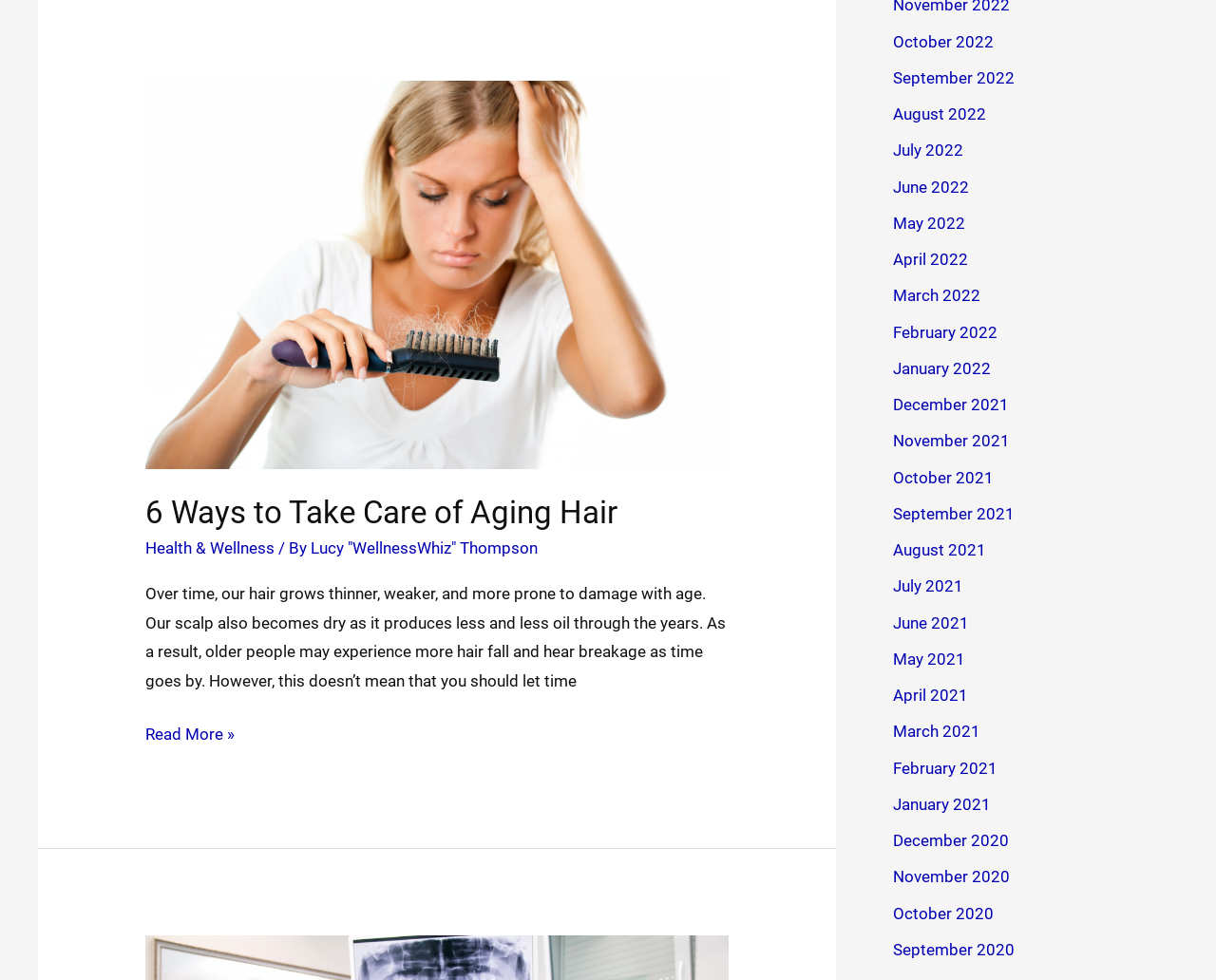Locate the bounding box coordinates of the clickable area to execute the instruction: "Read the article by Lucy 'WellnessWhiz' Thompson". Provide the coordinates as four float numbers between 0 and 1, represented as [left, top, right, bottom].

[0.256, 0.55, 0.442, 0.569]